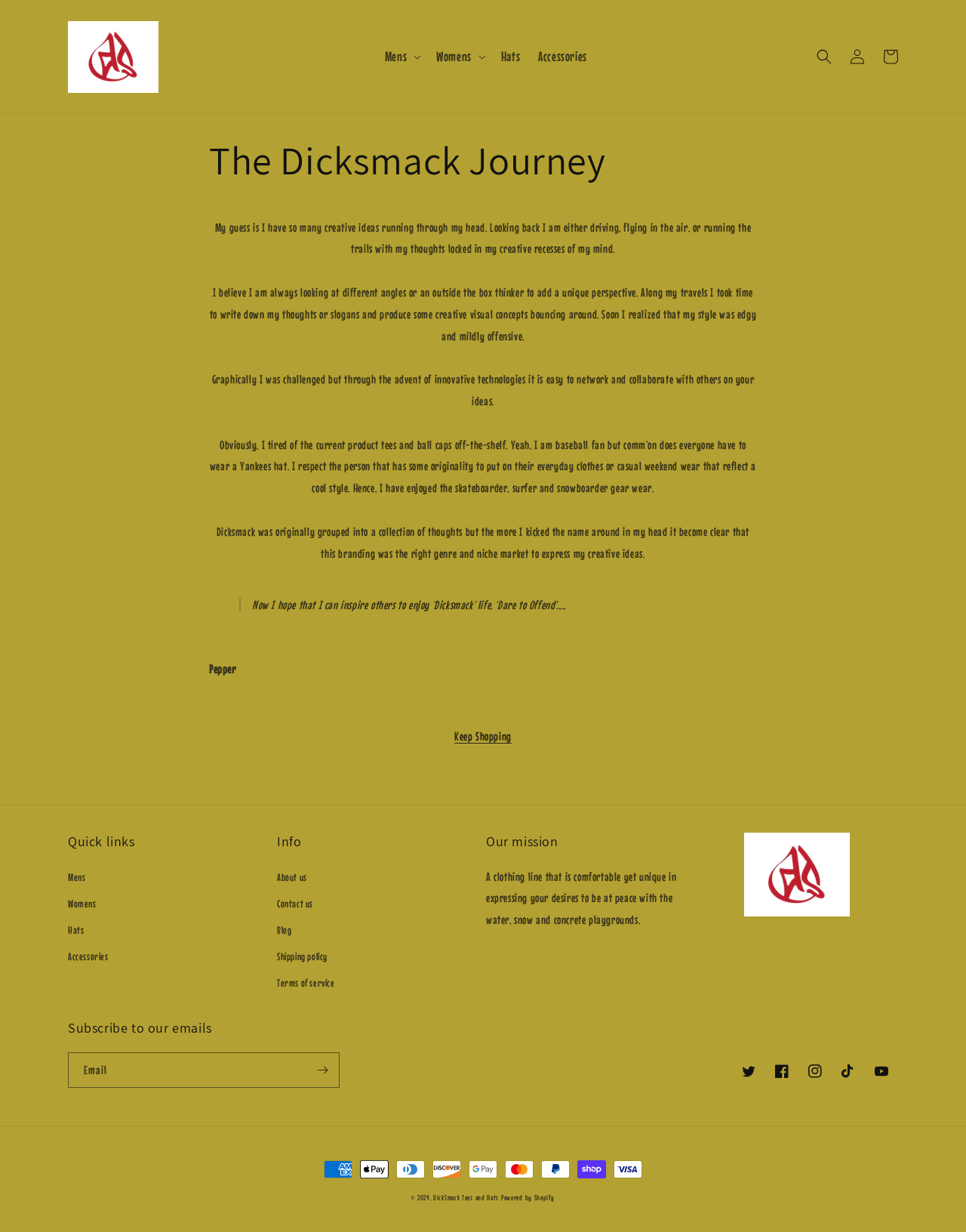Calculate the bounding box coordinates of the UI element given the description: "mike@aroundthepanhandle.com".

None